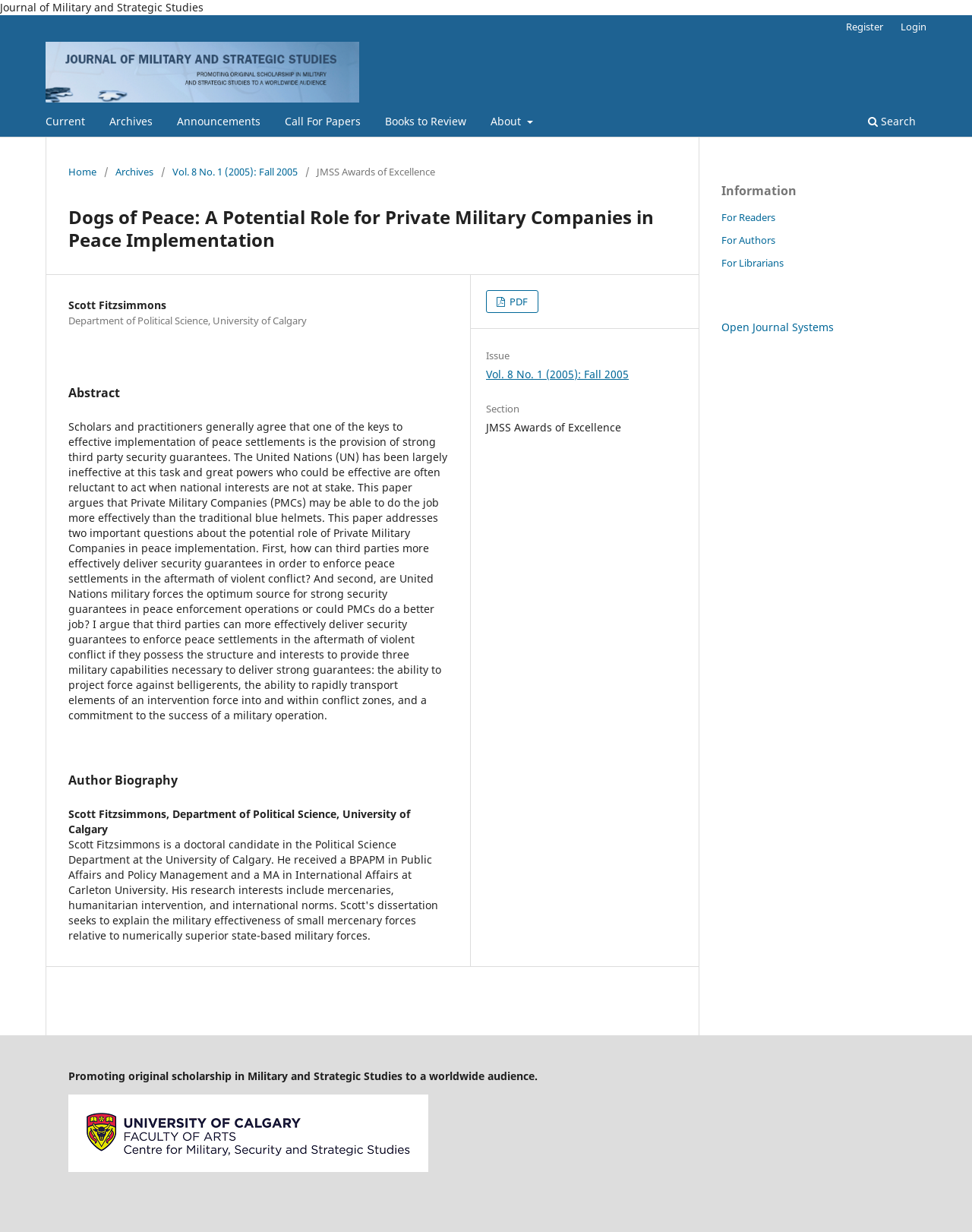Using the information in the image, give a detailed answer to the following question: What is the department of the author?

The department of the author can be found in the static text element with the text 'Department of Political Science, University of Calgary' which is located below the author's name.